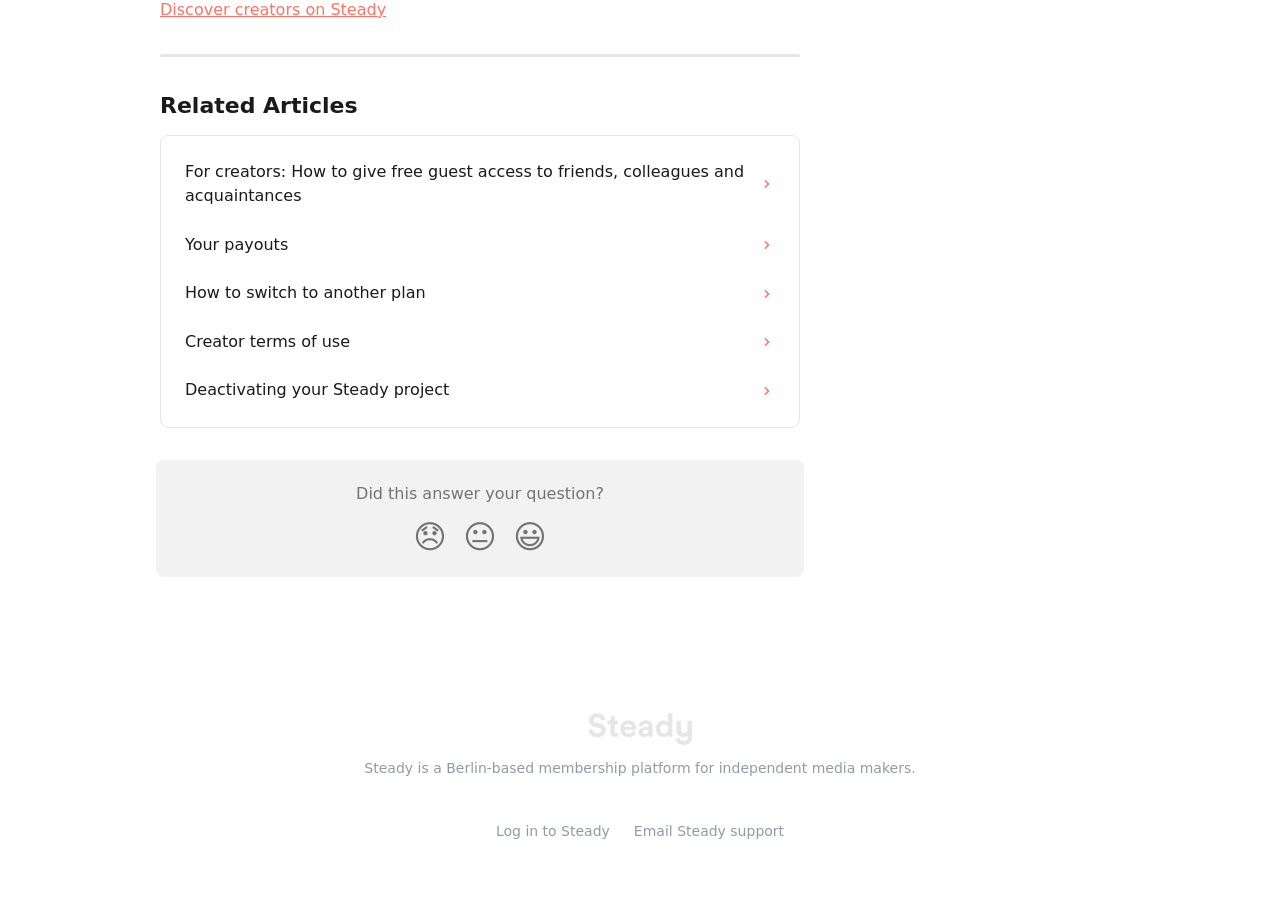Predict the bounding box of the UI element based on this description: "Email Steady support".

[0.495, 0.892, 0.613, 0.91]